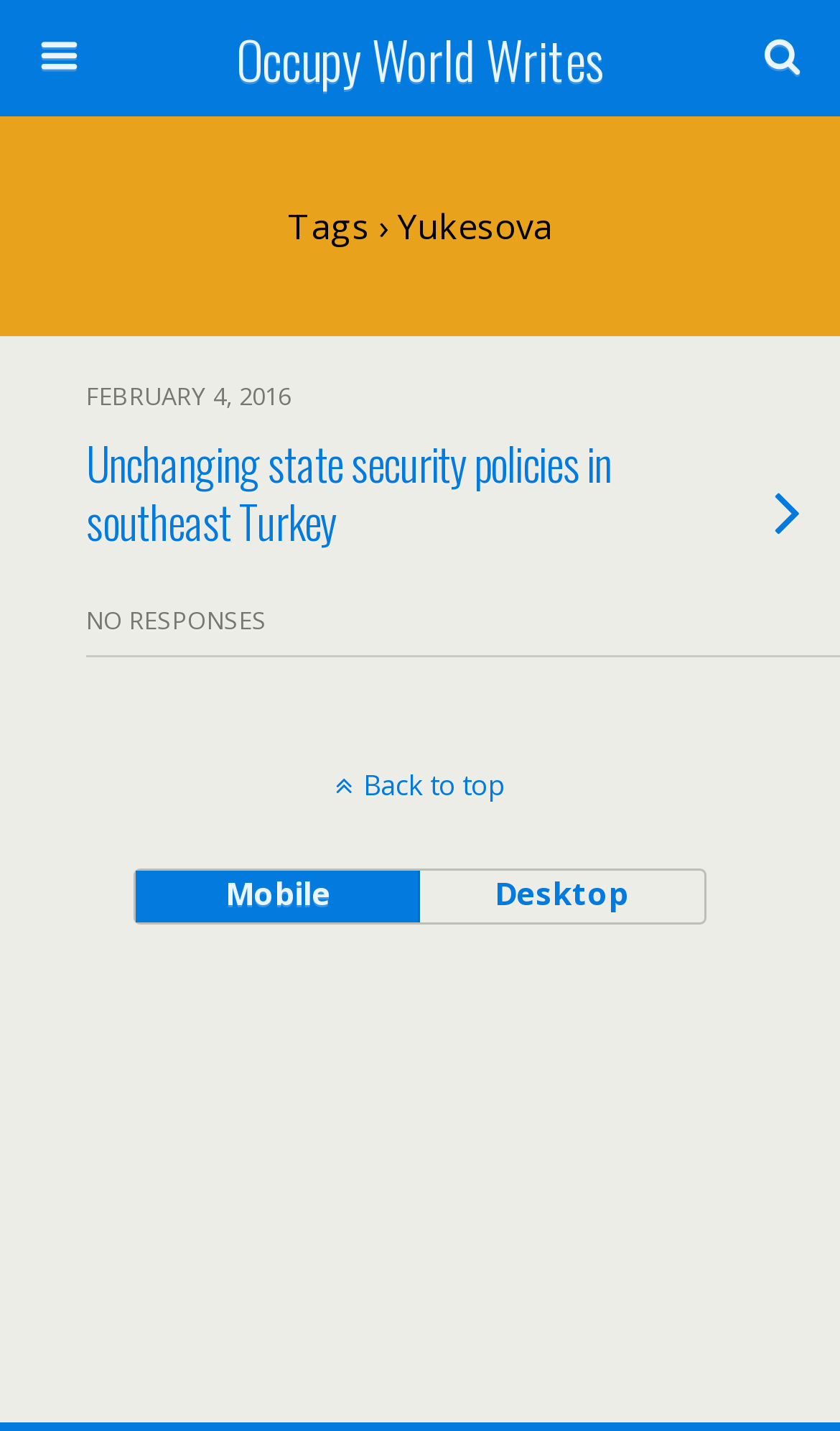Provide a brief response to the question below using a single word or phrase: 
What is the text in the search box?

Search this website…